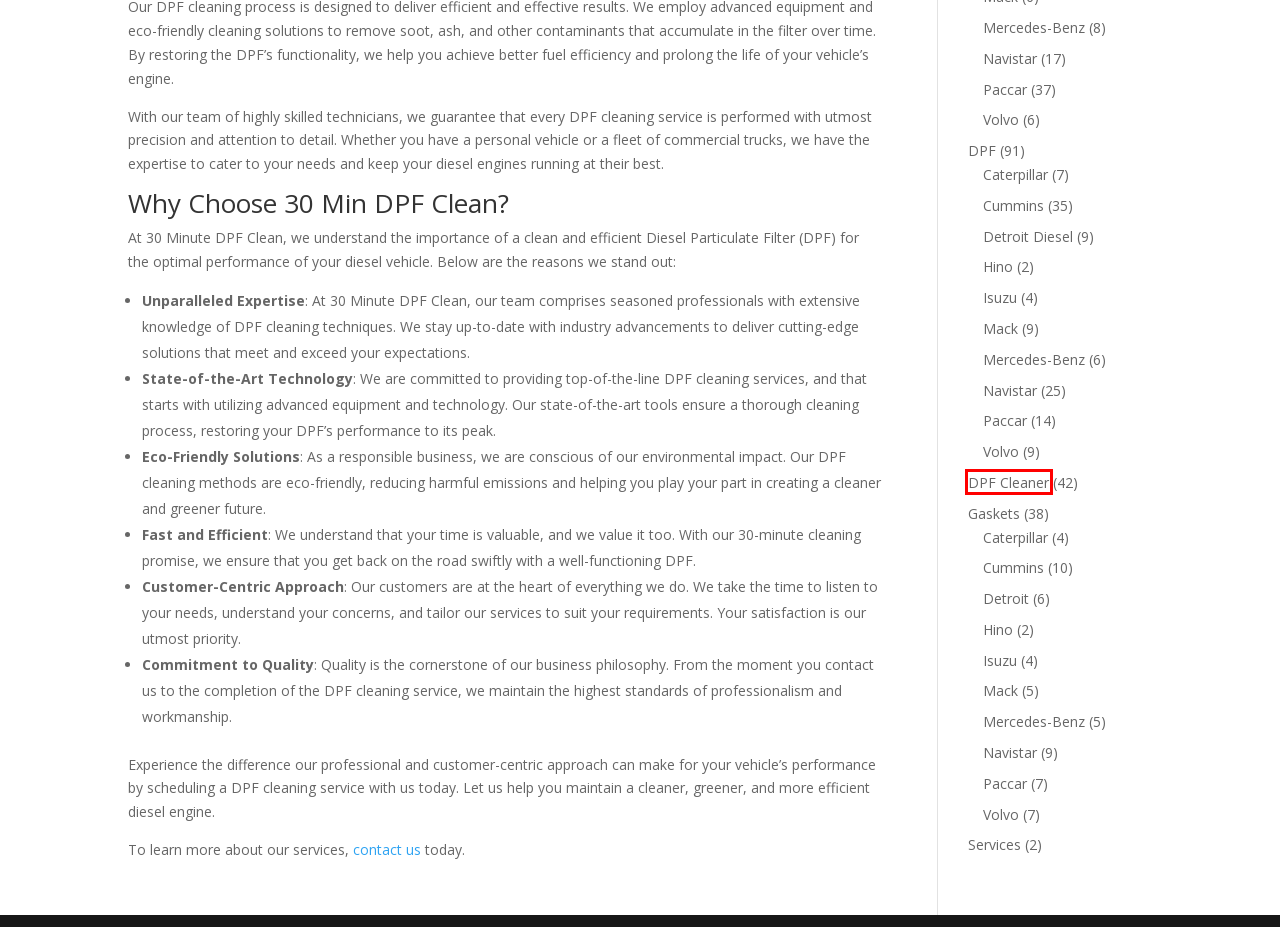Observe the webpage screenshot and focus on the red bounding box surrounding a UI element. Choose the most appropriate webpage description that corresponds to the new webpage after clicking the element in the bounding box. Here are the candidates:
A. Volvo Archives - 30 Minute DPF clean
B. Caterpillar Gaskets - 30 Minute DPF Clean
C. Detroit Gaskets - 30 Minute DPF Clean
D. Paccar Archives - 30 Minute DPF clean
E. Mack Gaskets - 30 Minute DPF CLean
F. Mercedes-Benz Archives - 30 Minute DPF clean
G. DPF Cleaner Brand Products - 30 Minute DPF Clean
H. Mercedes-Benz Gaskets - 30 Minute DPF Clean

G